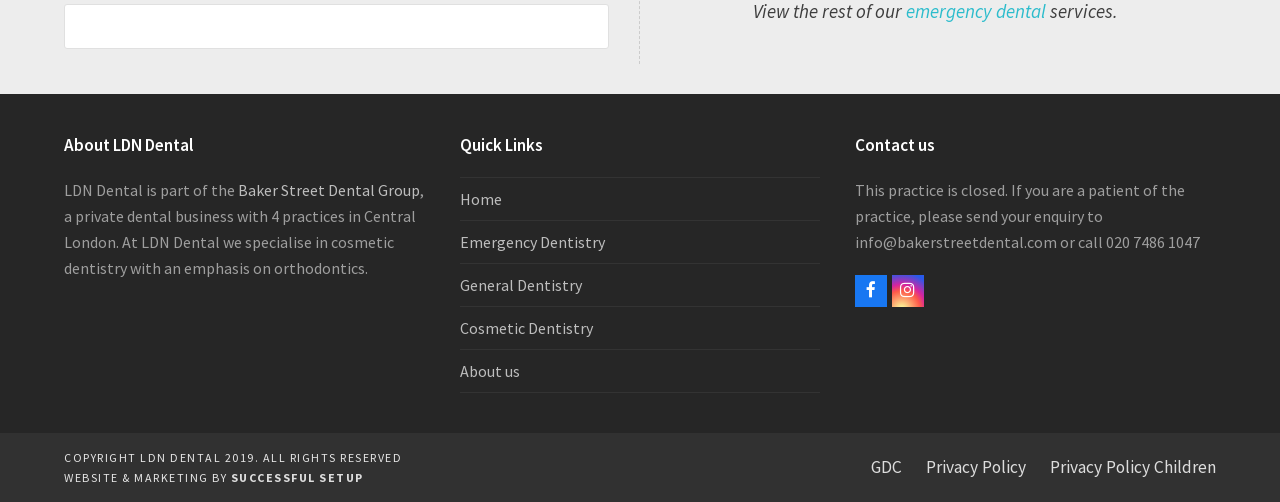Provide the bounding box coordinates of the section that needs to be clicked to accomplish the following instruction: "Learn about LDN Dental."

[0.05, 0.266, 0.151, 0.31]